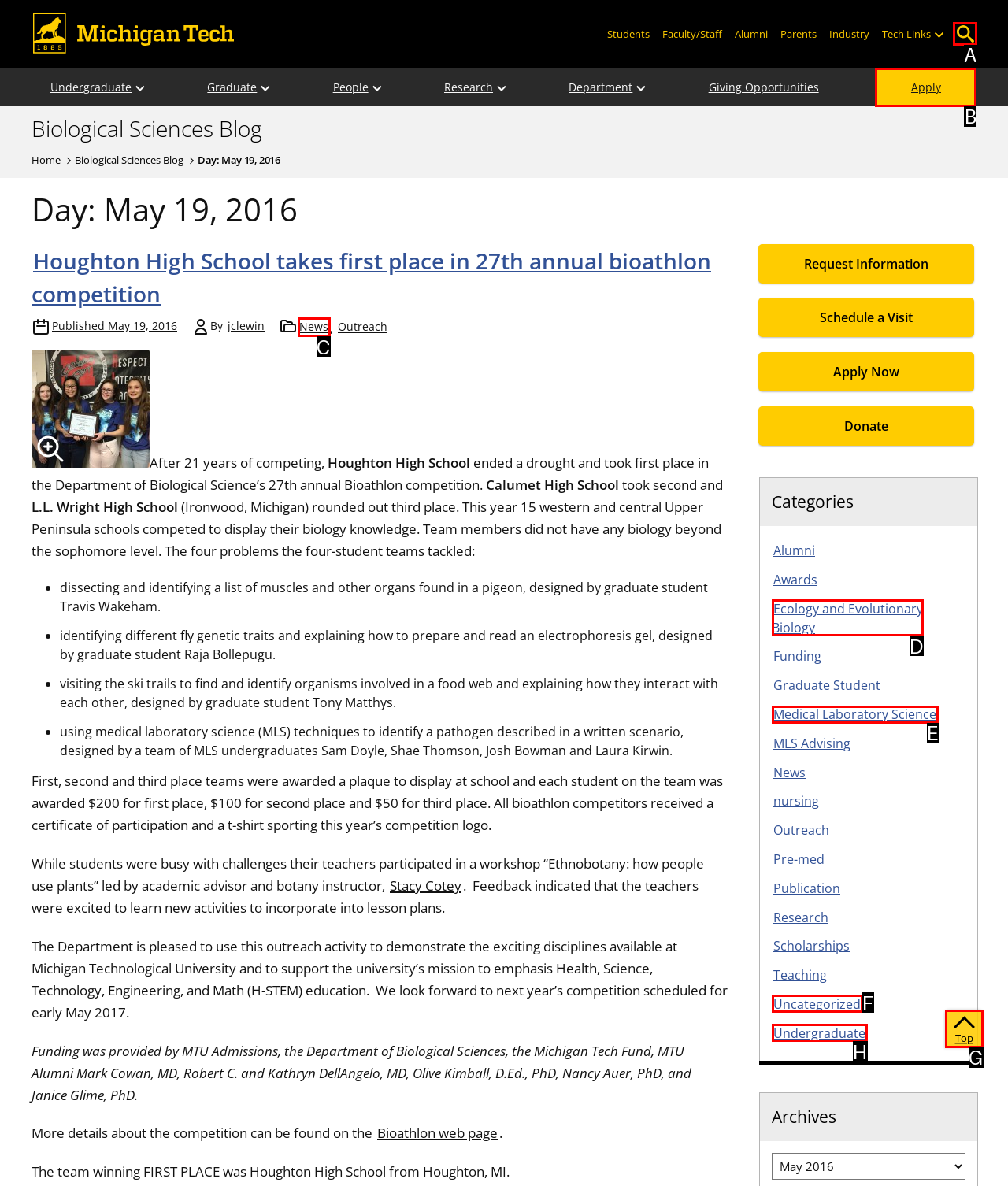What option should you select to complete this task: Open the search function? Indicate your answer by providing the letter only.

A